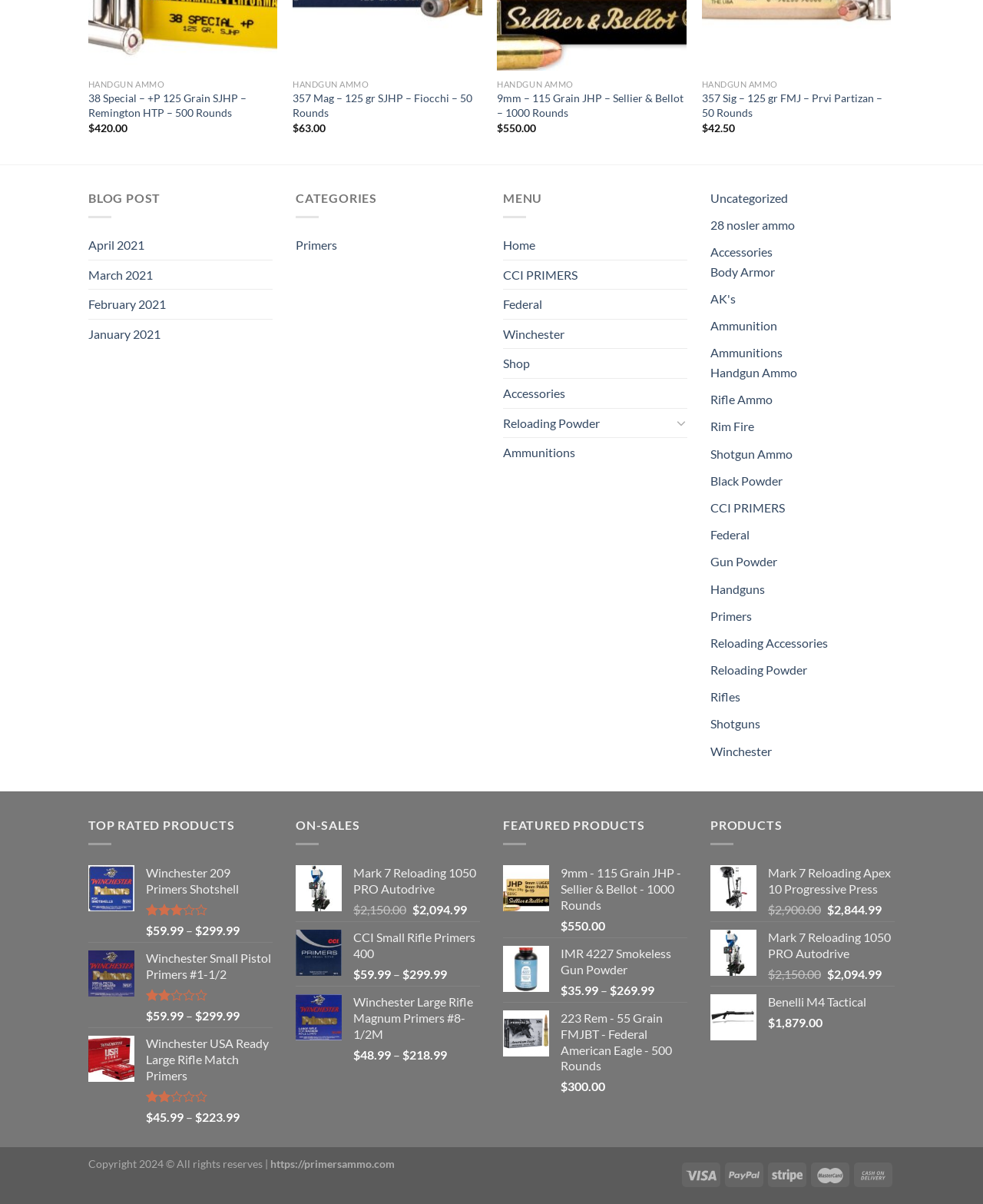Using the element description: "Winchester Small Pistol Primers #1-1/2", determine the bounding box coordinates. The coordinates should be in the format [left, top, right, bottom], with values between 0 and 1.

[0.148, 0.79, 0.277, 0.816]